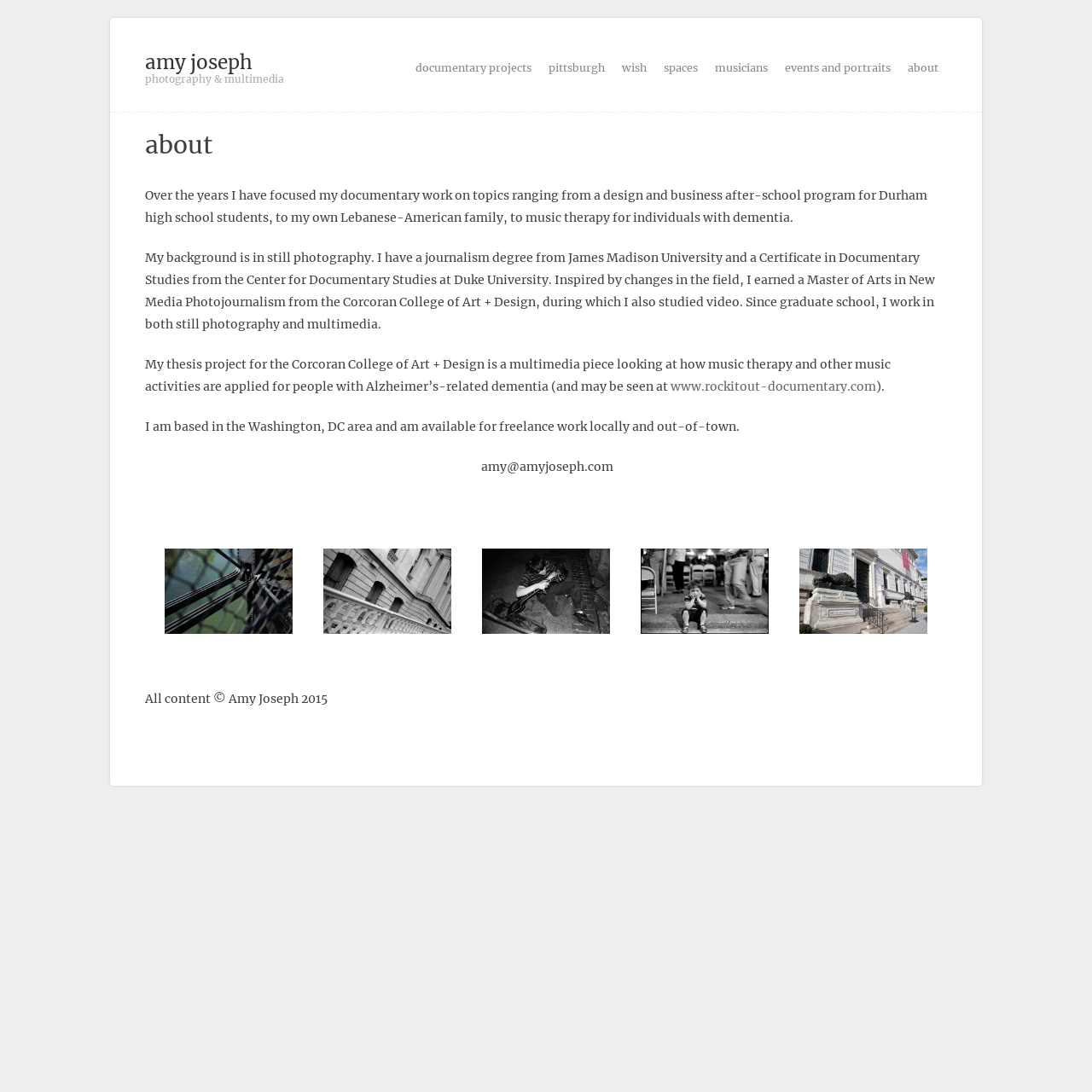Where is Amy Joseph based?
Provide an in-depth and detailed answer to the question.

The webpage states that Amy Joseph is based in the Washington, DC area and is available for freelance work locally and out-of-town.